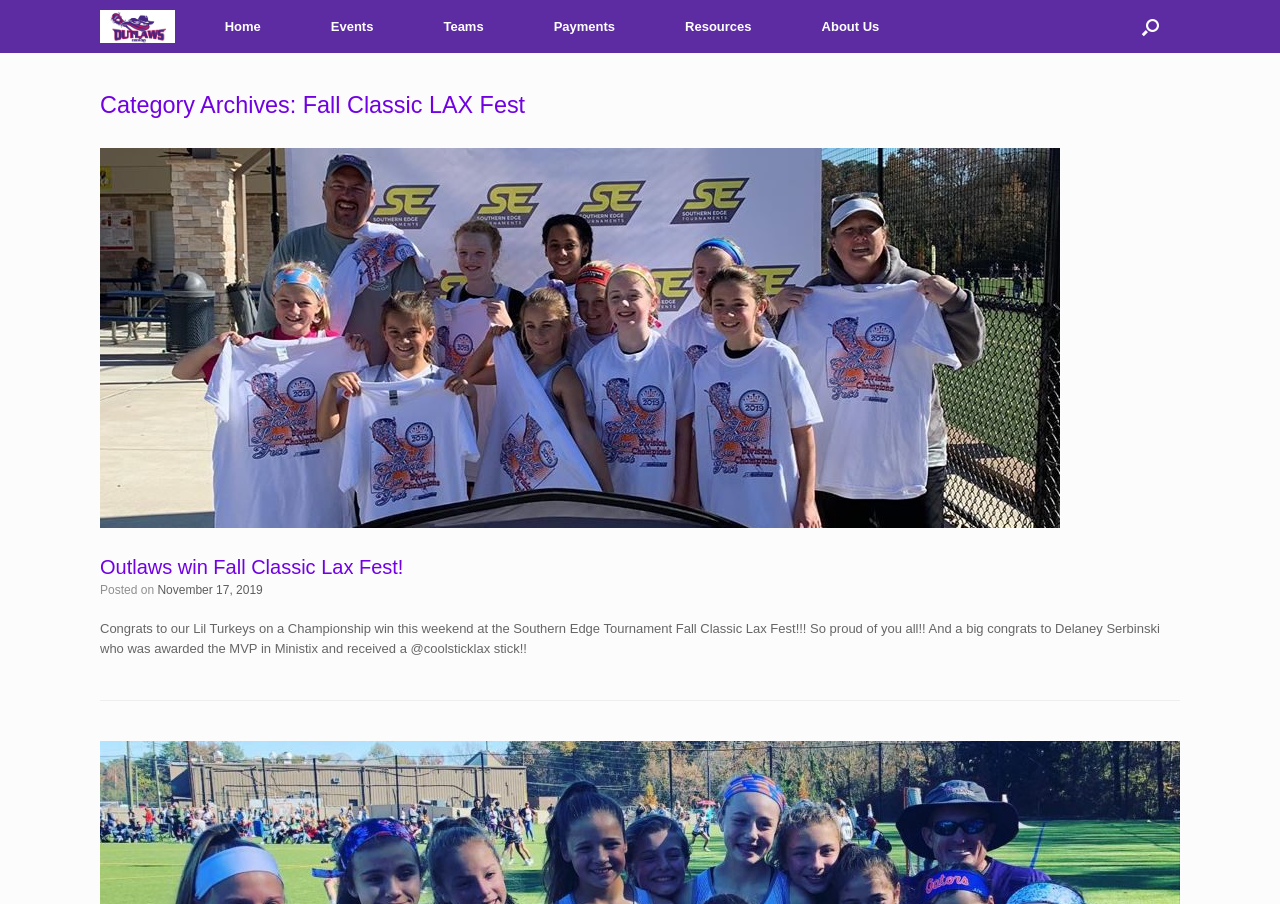Given the description: "About Us", determine the bounding box coordinates of the UI element. The coordinates should be formatted as four float numbers between 0 and 1, [left, top, right, bottom].

None